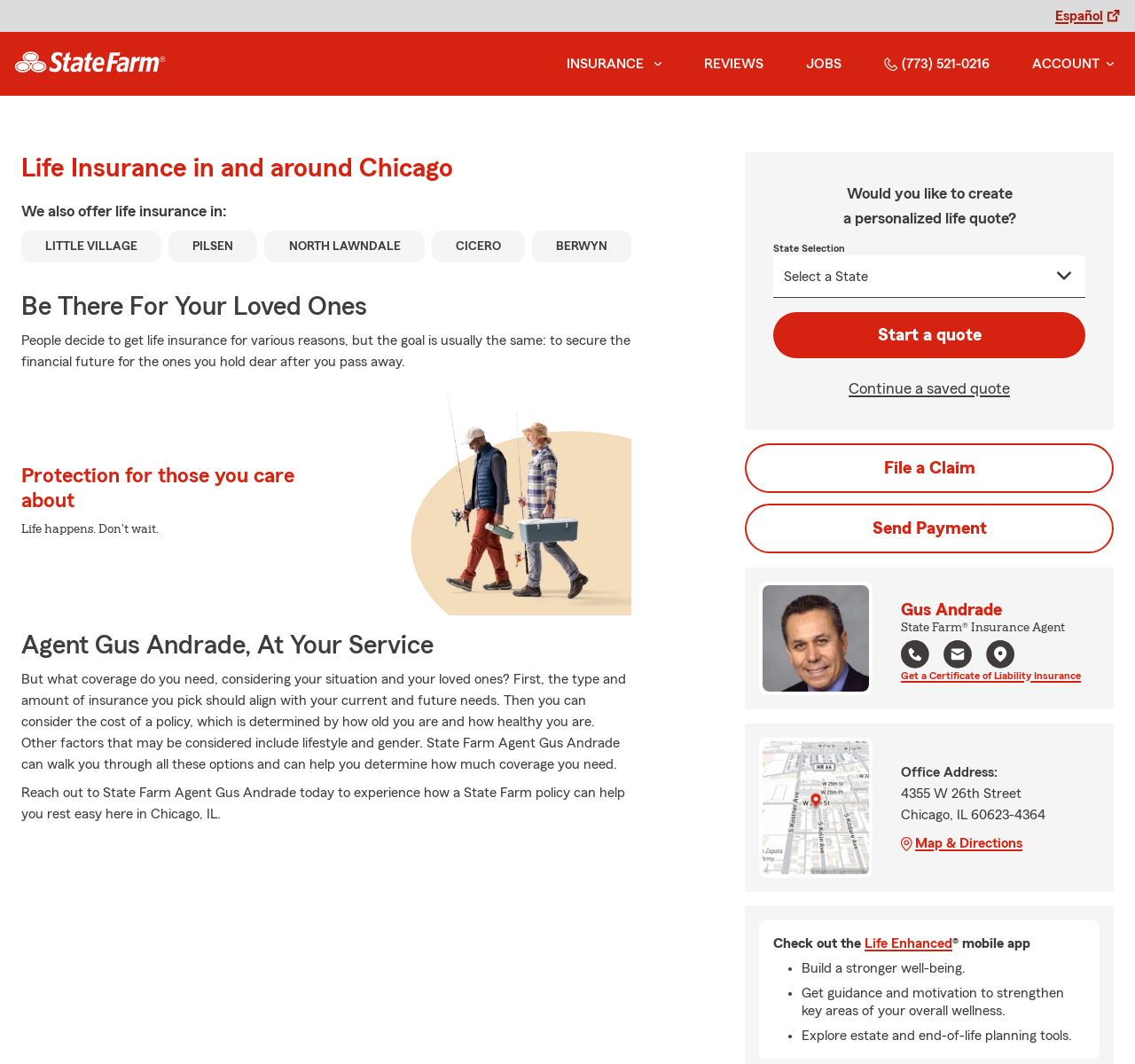Provide the bounding box coordinates in the format (top-left x, top-left y, bottom-right x, bottom-right y). All values are floating point numbers between 0 and 1. Determine the bounding box coordinate of the UI element described as: parent_node: INSURANCE aria-label="state farm logo"

[0.0, 0.035, 0.159, 0.085]